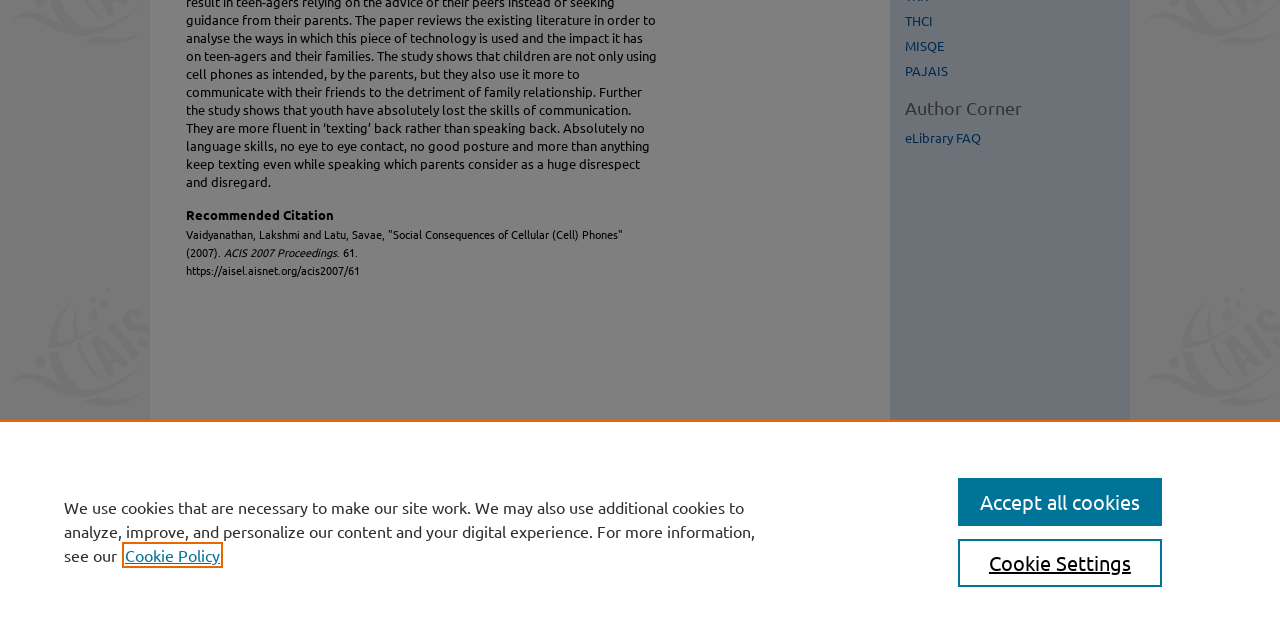Ascertain the bounding box coordinates for the UI element detailed here: "eLibrary FAQ". The coordinates should be provided as [left, top, right, bottom] with each value being a float between 0 and 1.

[0.707, 0.201, 0.883, 0.228]